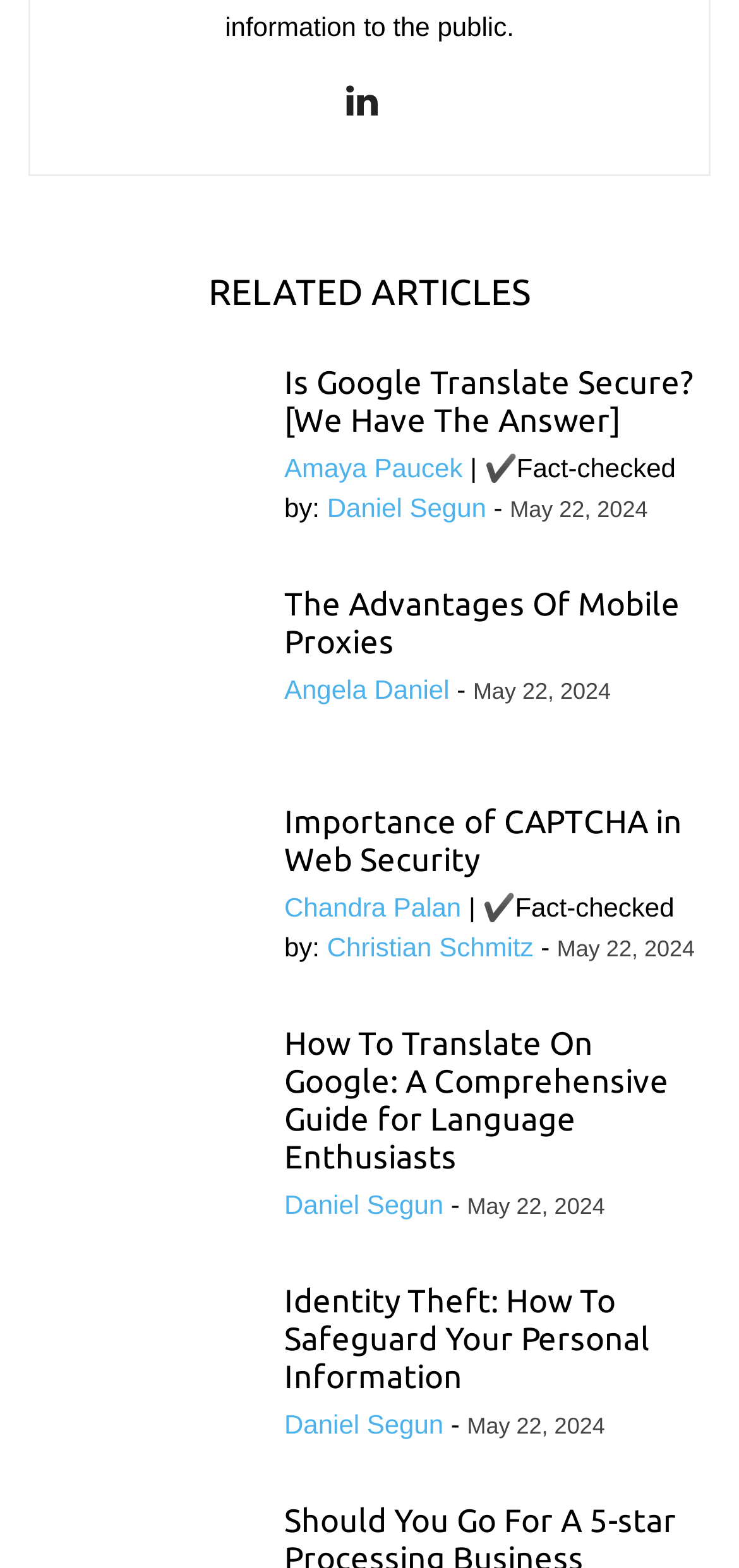Can you find the bounding box coordinates of the area I should click to execute the following instruction: "View 'How To Translate On Google: A Comprehensive Guide for Language Enthusiasts' article"?

[0.385, 0.653, 0.962, 0.75]